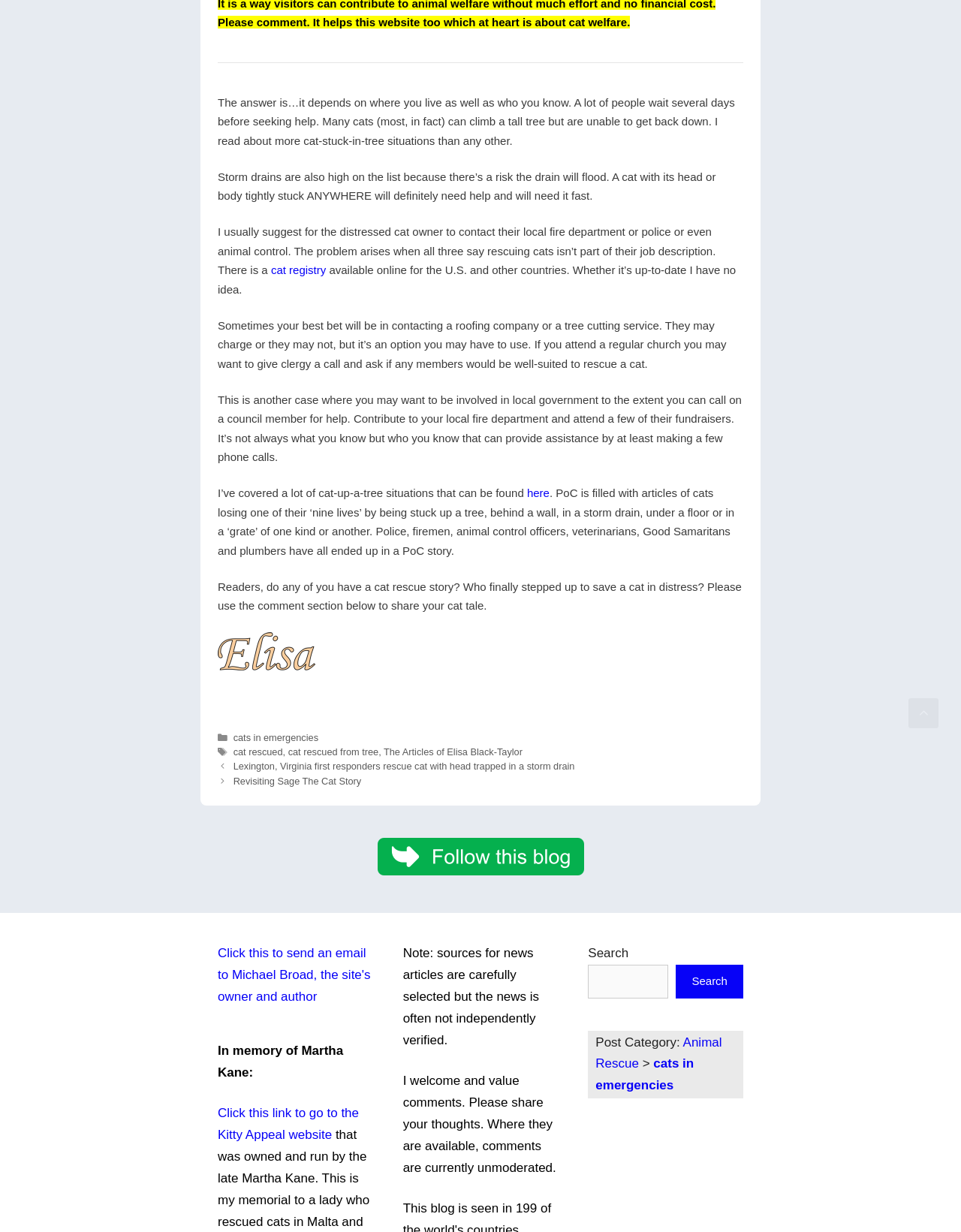Can you determine the bounding box coordinates of the area that needs to be clicked to fulfill the following instruction: "Follow the link to read a related story"?

[0.548, 0.395, 0.572, 0.406]